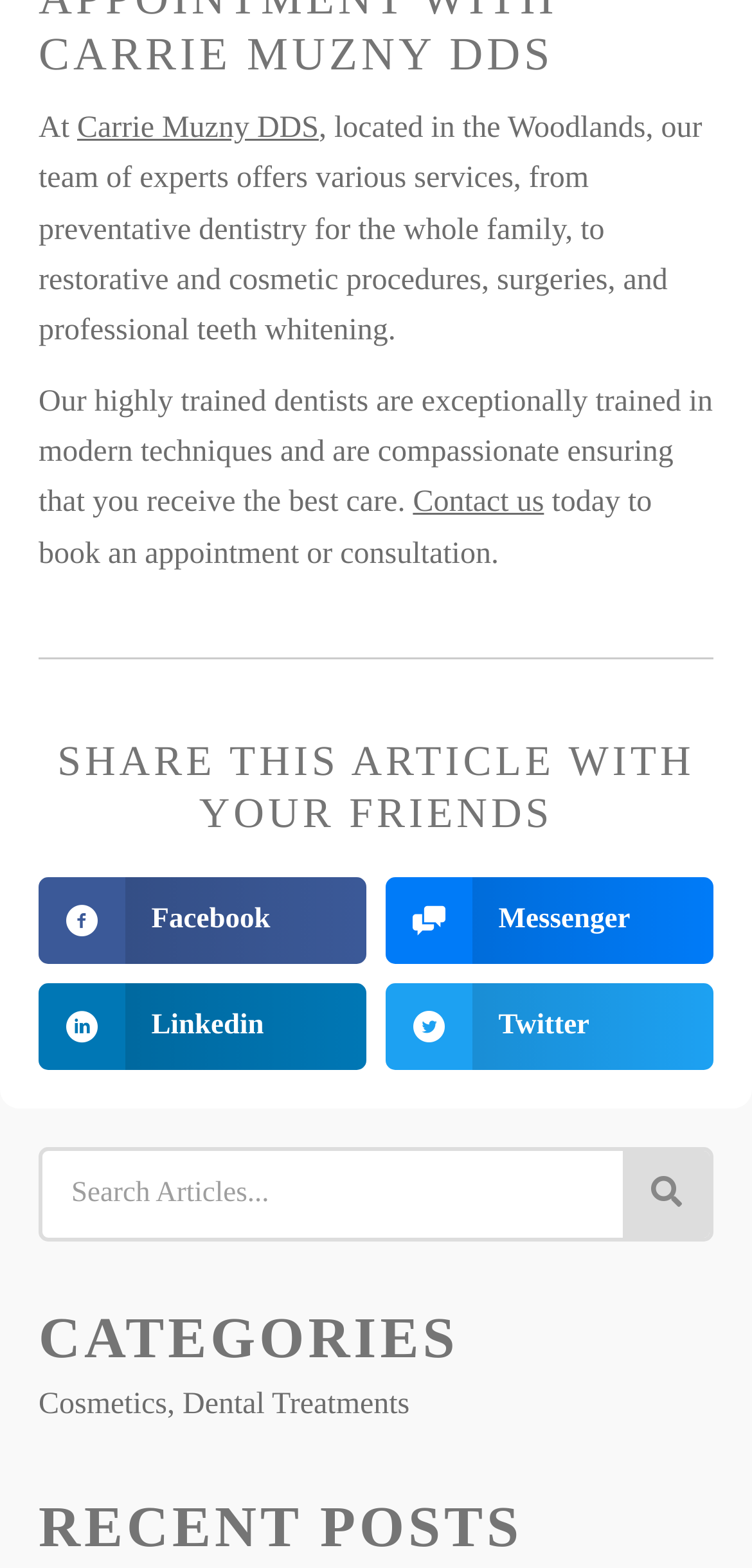Locate the bounding box coordinates of the clickable part needed for the task: "Click on the dentist's name".

[0.103, 0.071, 0.424, 0.092]